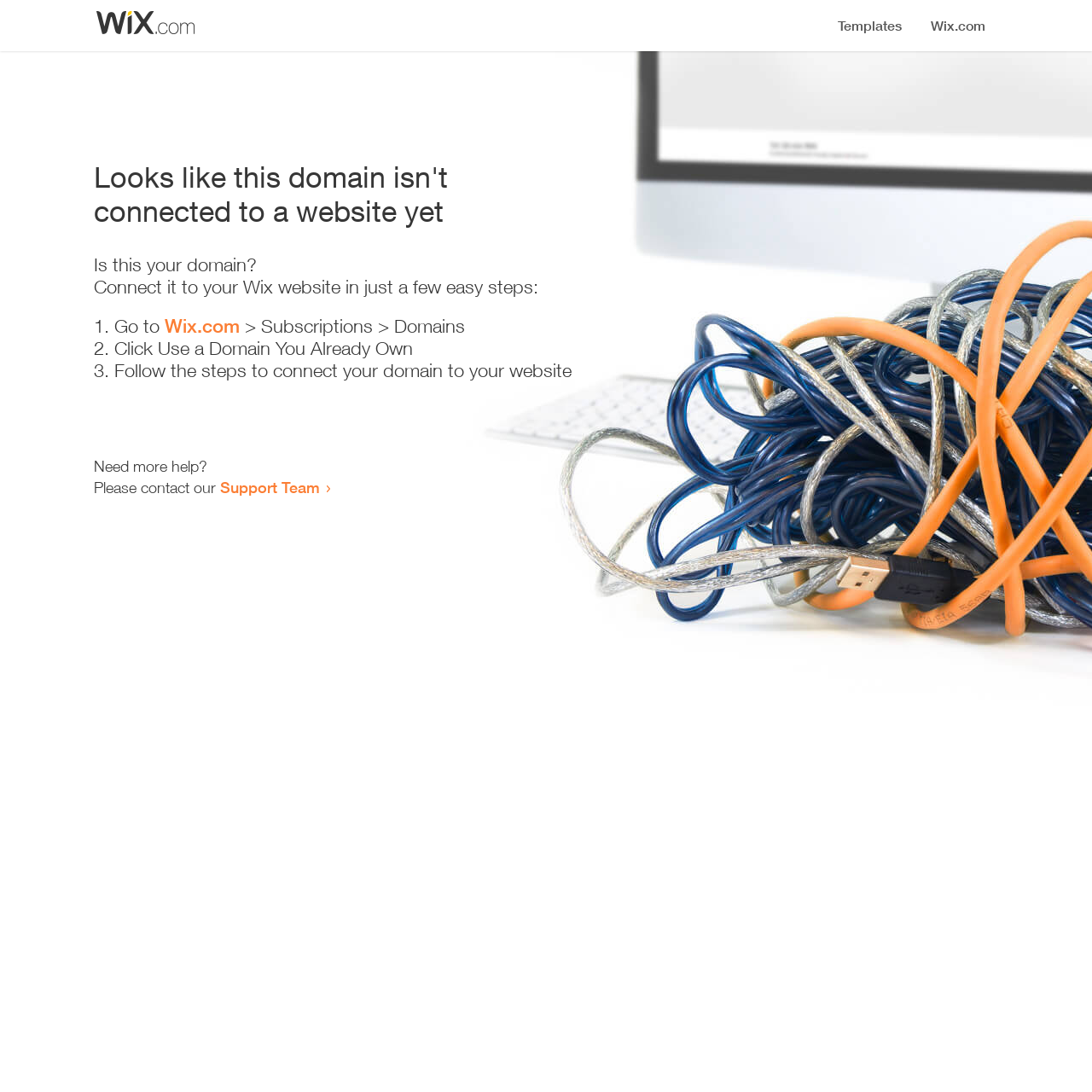What is the name of the website mentioned on the webpage?
Look at the webpage screenshot and answer the question with a detailed explanation.

The webpage mentions 'Wix.com' as the website where the user needs to go to start the process of connecting their domain to a website.